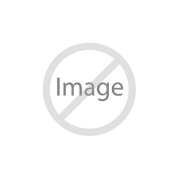Describe all elements and aspects of the image.

This image features the "Handiswage UNF Stainless Long Stud X 2 Pcs." It showcases a product designed for use with stainless steel cables, ideal for various applications requiring durable connections. The accompanying product code is "C0731-HL703-2," which can be referenced for purchasing confirmation or additional details. Links are available for both product information and price visibility to facilitate purchasing decisions. The image is part of a broader collection including various wire and cable products aimed at construction and repair applications, emphasizing quality and functionality.